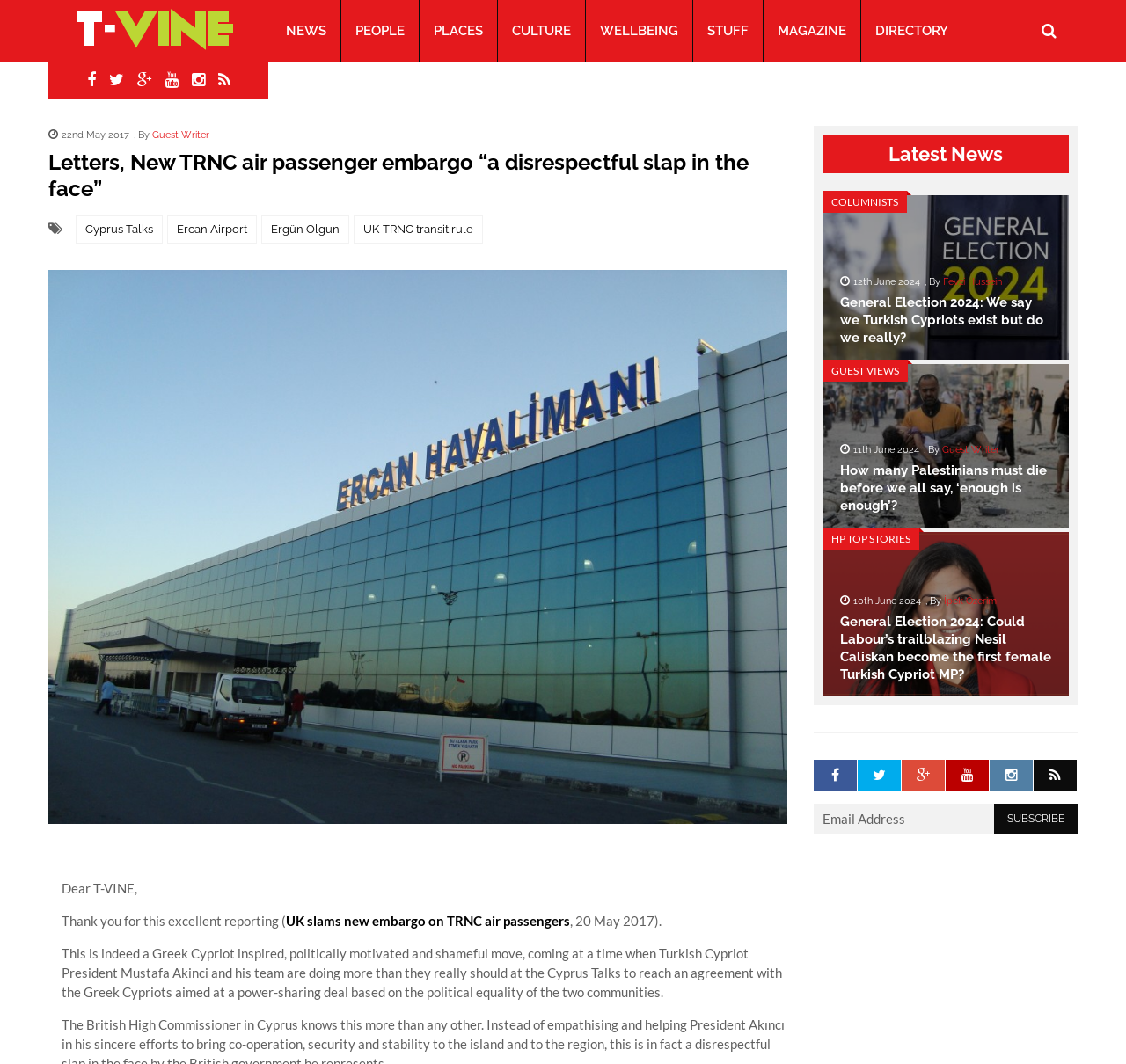Respond to the question below with a single word or phrase:
What is the topic of the article?

TRNC air passenger embargo